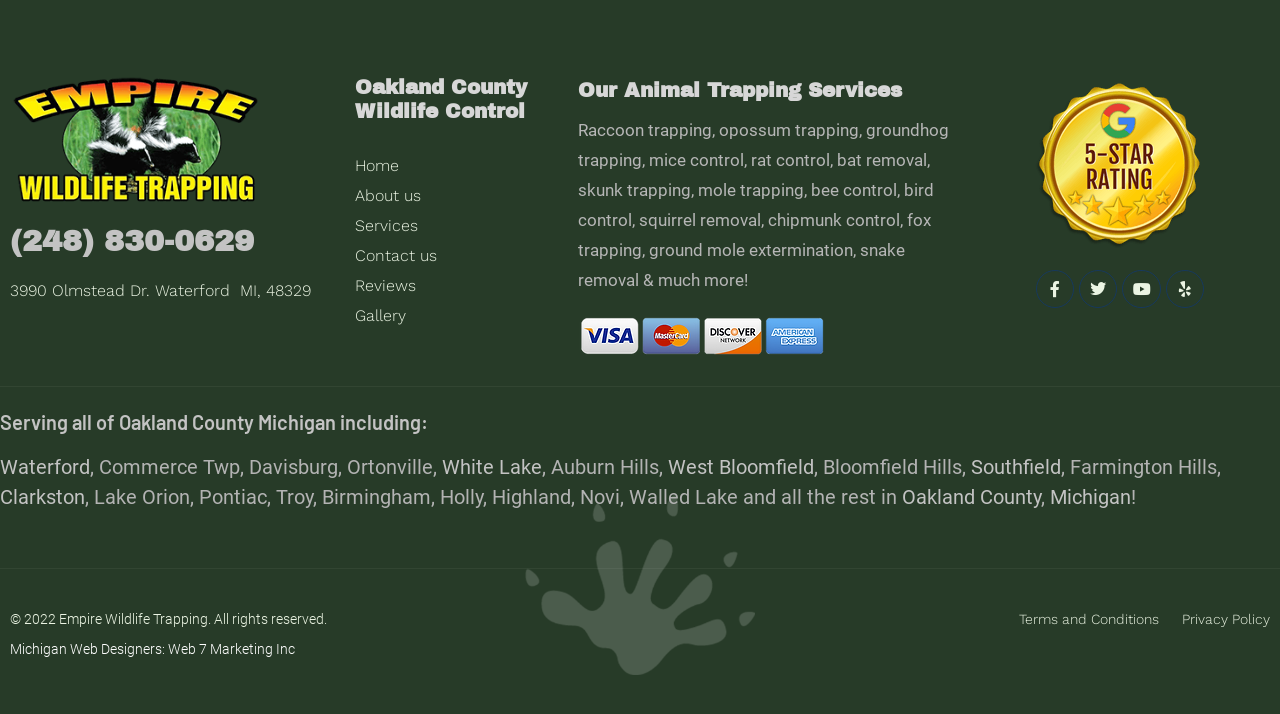How can I contact the company?
Answer the question with detailed information derived from the image.

The phone number is obtained from the heading '(248) 830-0629' at the top of the webpage, which is also a link.